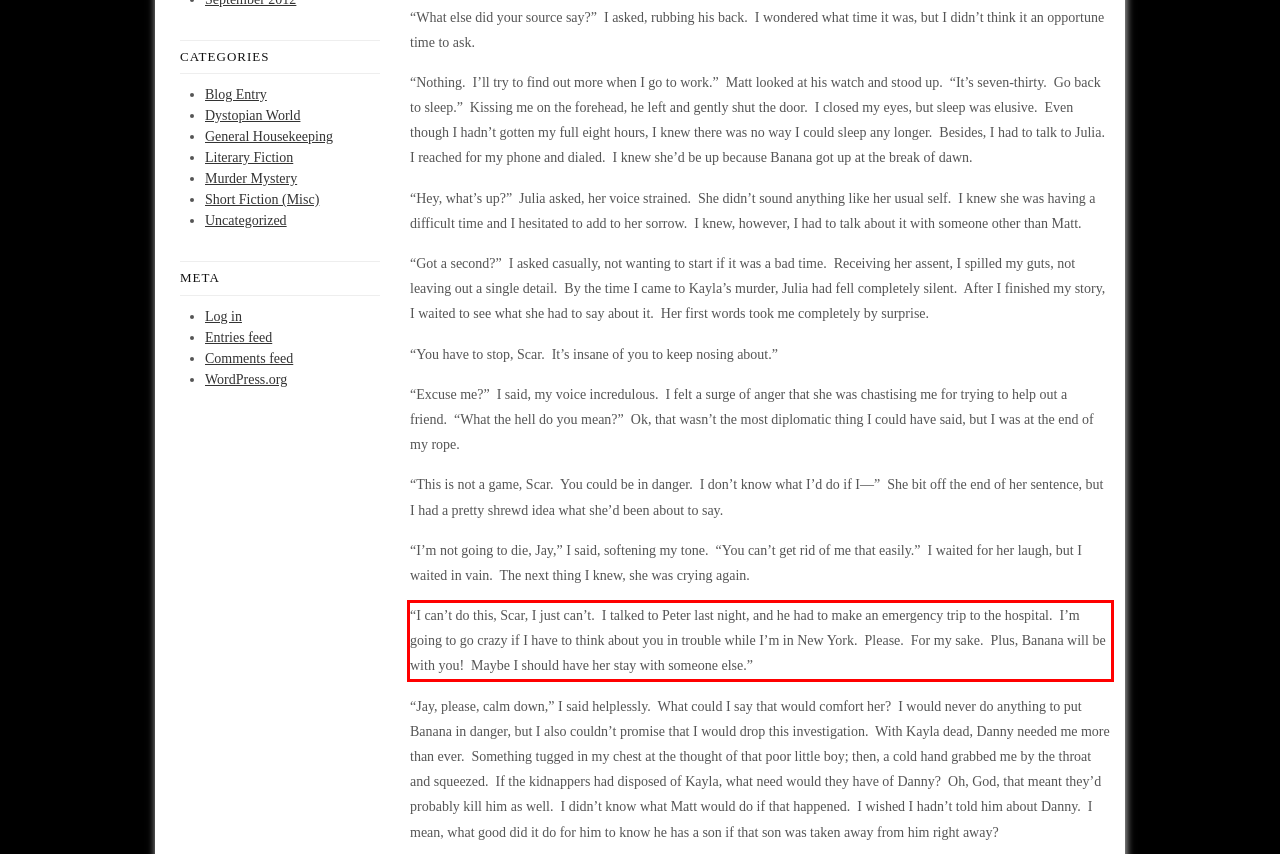There is a screenshot of a webpage with a red bounding box around a UI element. Please use OCR to extract the text within the red bounding box.

“I can’t do this, Scar, I just can’t. I talked to Peter last night, and he had to make an emergency trip to the hospital. I’m going to go crazy if I have to think about you in trouble while I’m in New York. Please. For my sake. Plus, Banana will be with you! Maybe I should have her stay with someone else.”